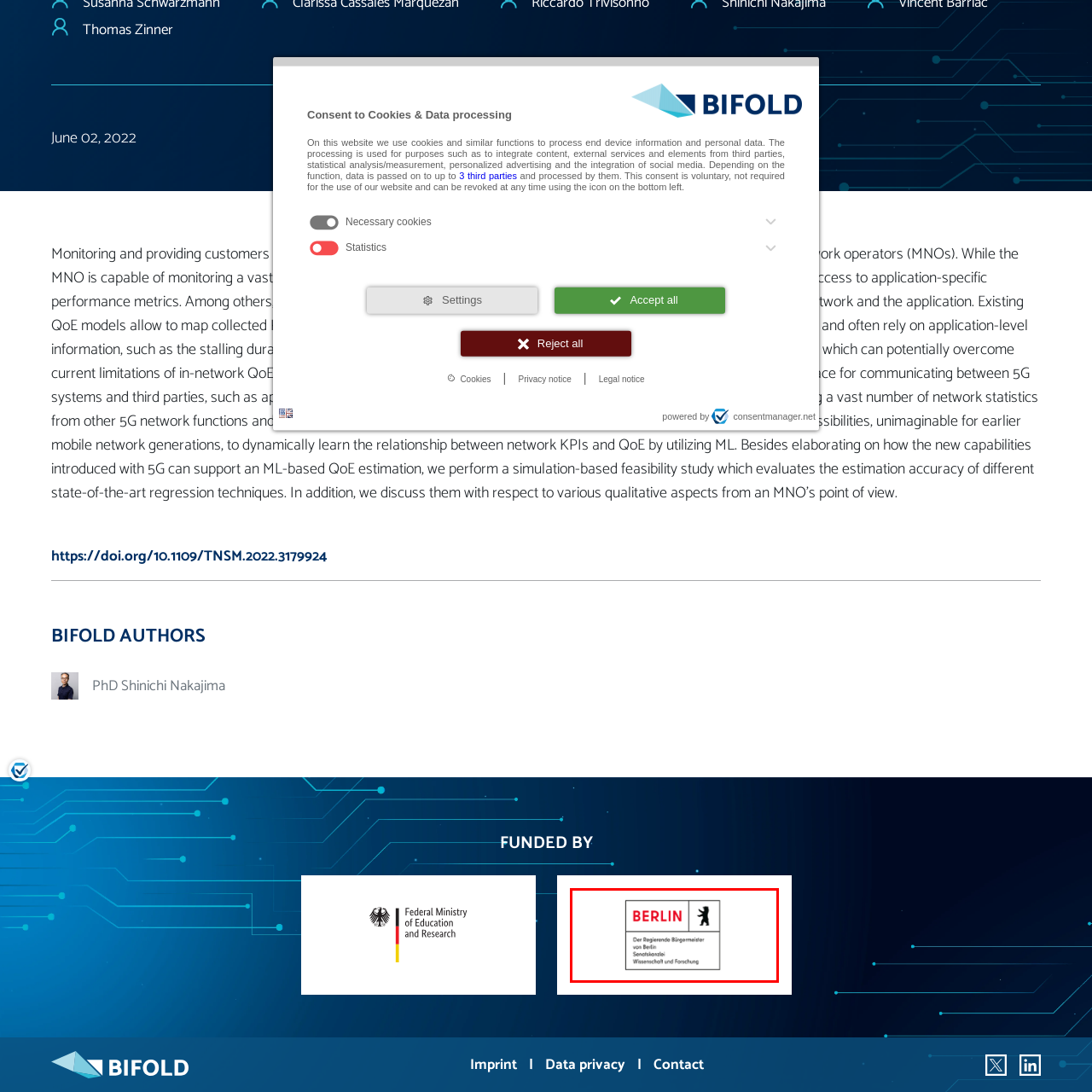Articulate a detailed description of the image inside the red frame.

The image features a logo representing the government of Berlin, specifically the office of the Governing Mayor. It prominently displays the word "BERLIN" in bold red letters, accompanied by an emblem of a bear, which is a symbol of the city. Below the title, there is German text that reads "Der Regierende Bürgermeister von Berlin," along with "Senatskanzlei" and "Wissenschaft und Forschung." This indicates the office's focus on science and research, highlighting its commitment to these important areas within the city's governance.